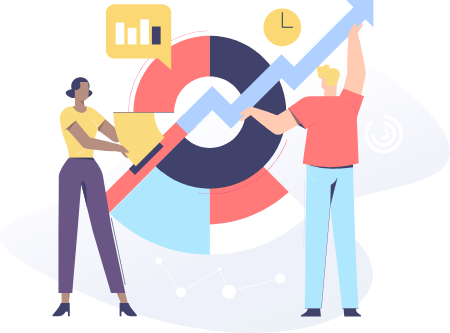Illustrate the image with a detailed caption.

The image illustrates a dynamic and engaging scene of two individuals collaborating on data-driven marketing strategies. On the left, a woman holds a document, symbolizing analysis and reporting; her attentive expression reflects a focus on metrics. To her right, a man raises his arm triumphantly, showcasing upward-trending graphs, which signifies success and growth in advertising performance. Behind them, a colorful pie chart and various icons, including a clock and dialog bubble, represent key performance indicators and communication in the context of pay-per-click (PPC) advertising. This visual emphasizes the importance of data-driven decision making in optimizing campaigns to maximize returns and increase brand awareness.